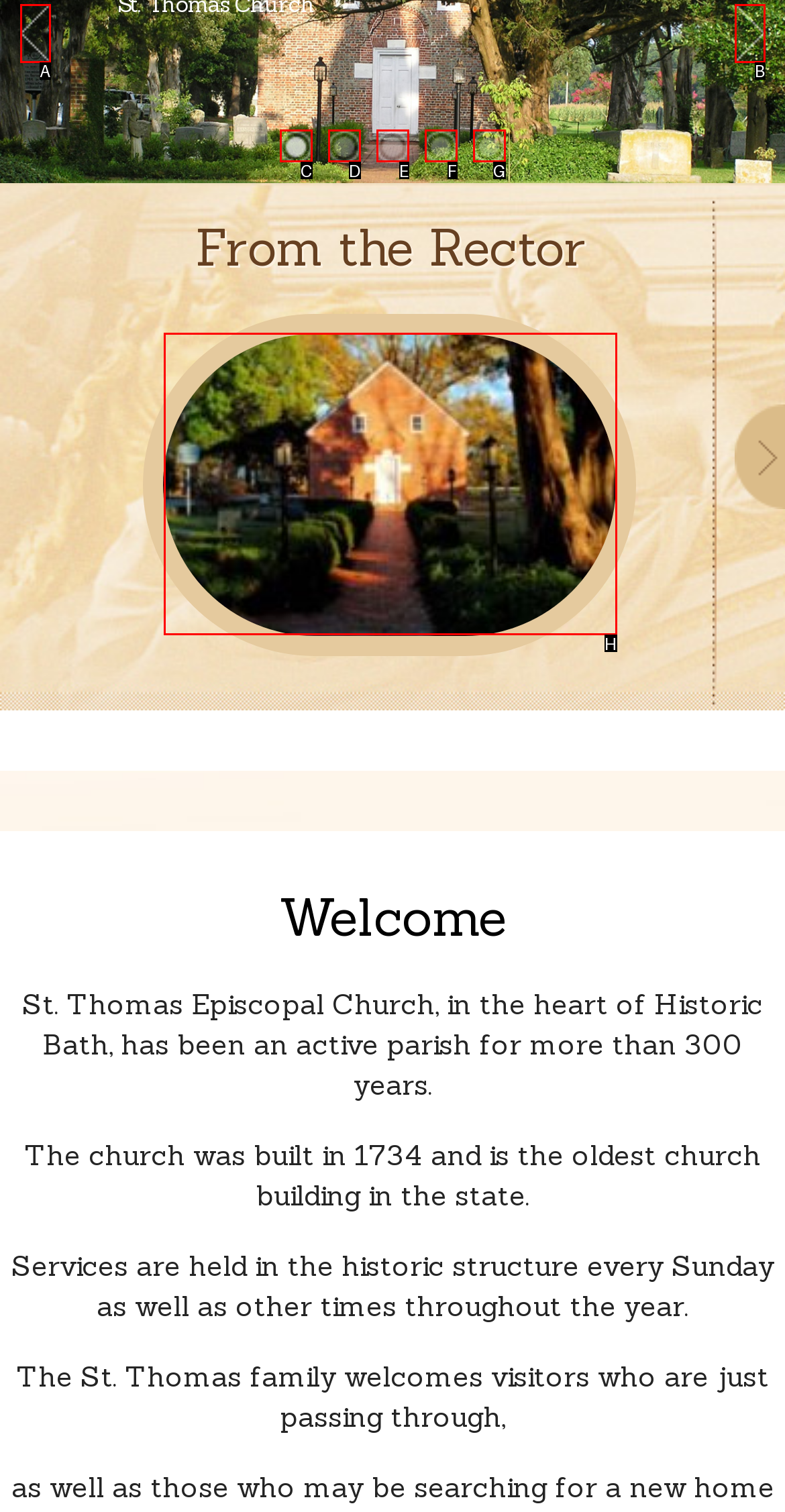Using the description: Previous
Identify the letter of the corresponding UI element from the choices available.

A